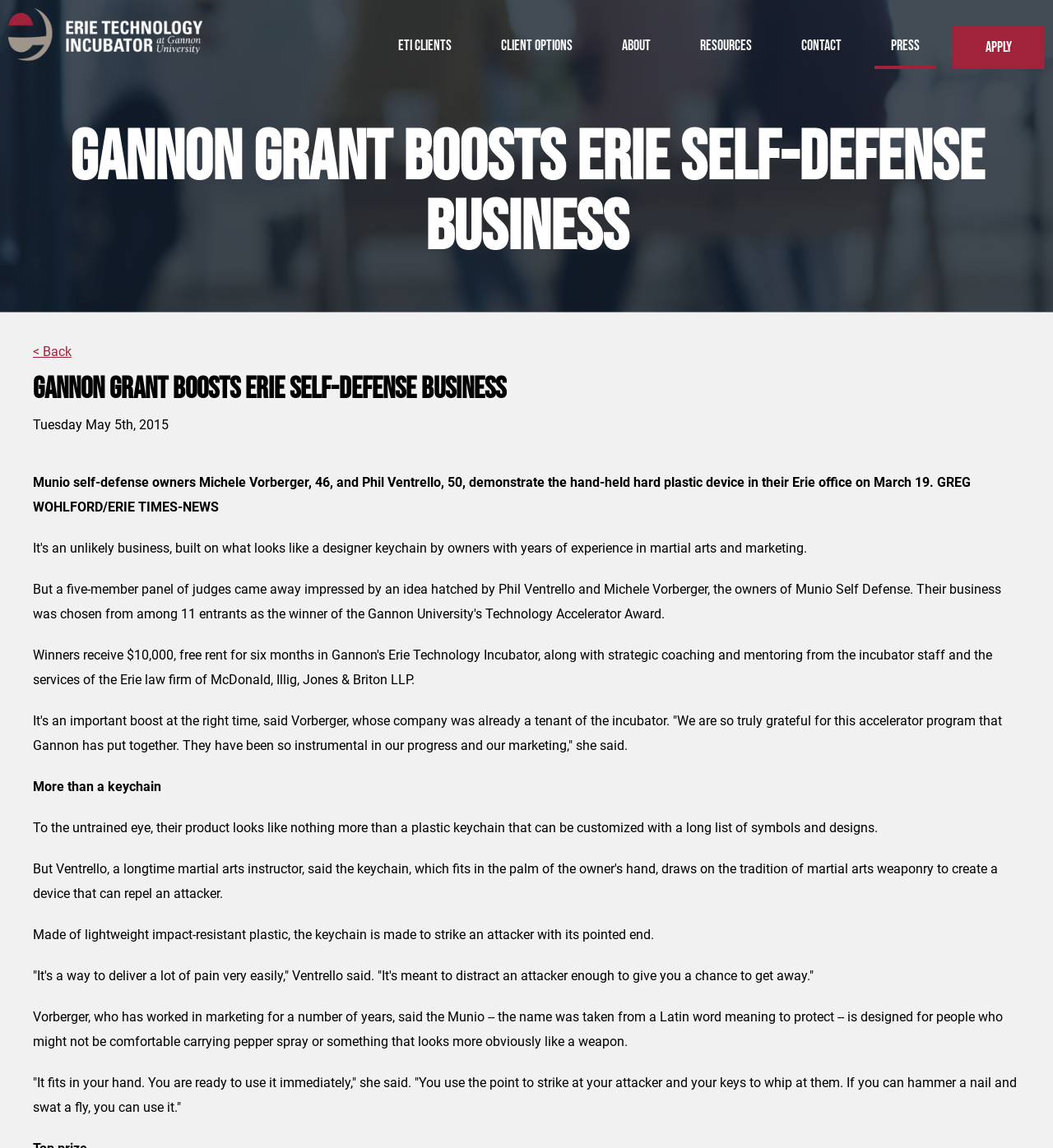Please find the bounding box coordinates of the element's region to be clicked to carry out this instruction: "Click back to the homepage".

[0.0, 0.0, 0.2, 0.06]